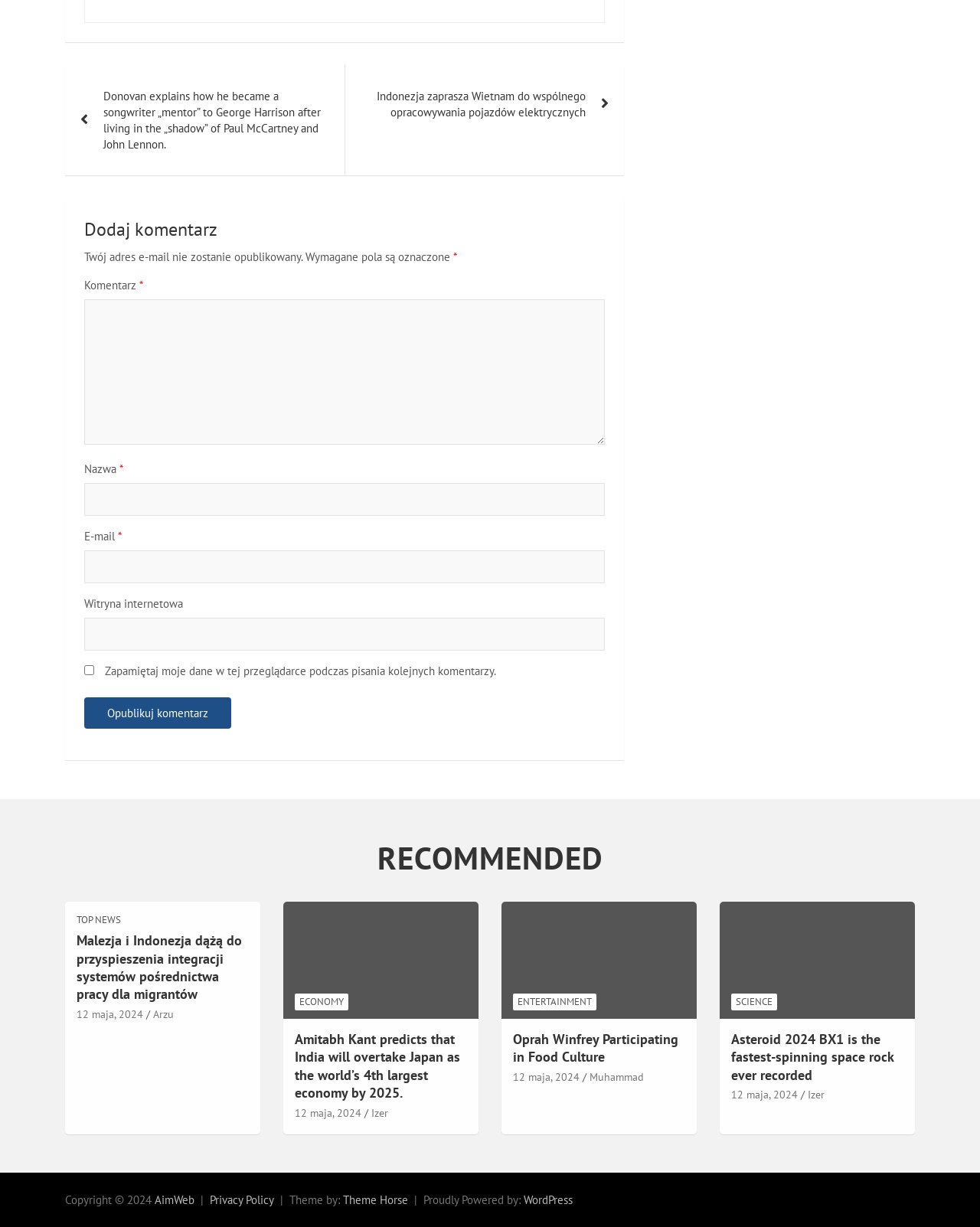Please specify the bounding box coordinates of the element that should be clicked to execute the given instruction: 'Click on the recommended news'. Ensure the coordinates are four float numbers between 0 and 1, expressed as [left, top, right, bottom].

[0.16, 0.683, 0.84, 0.716]